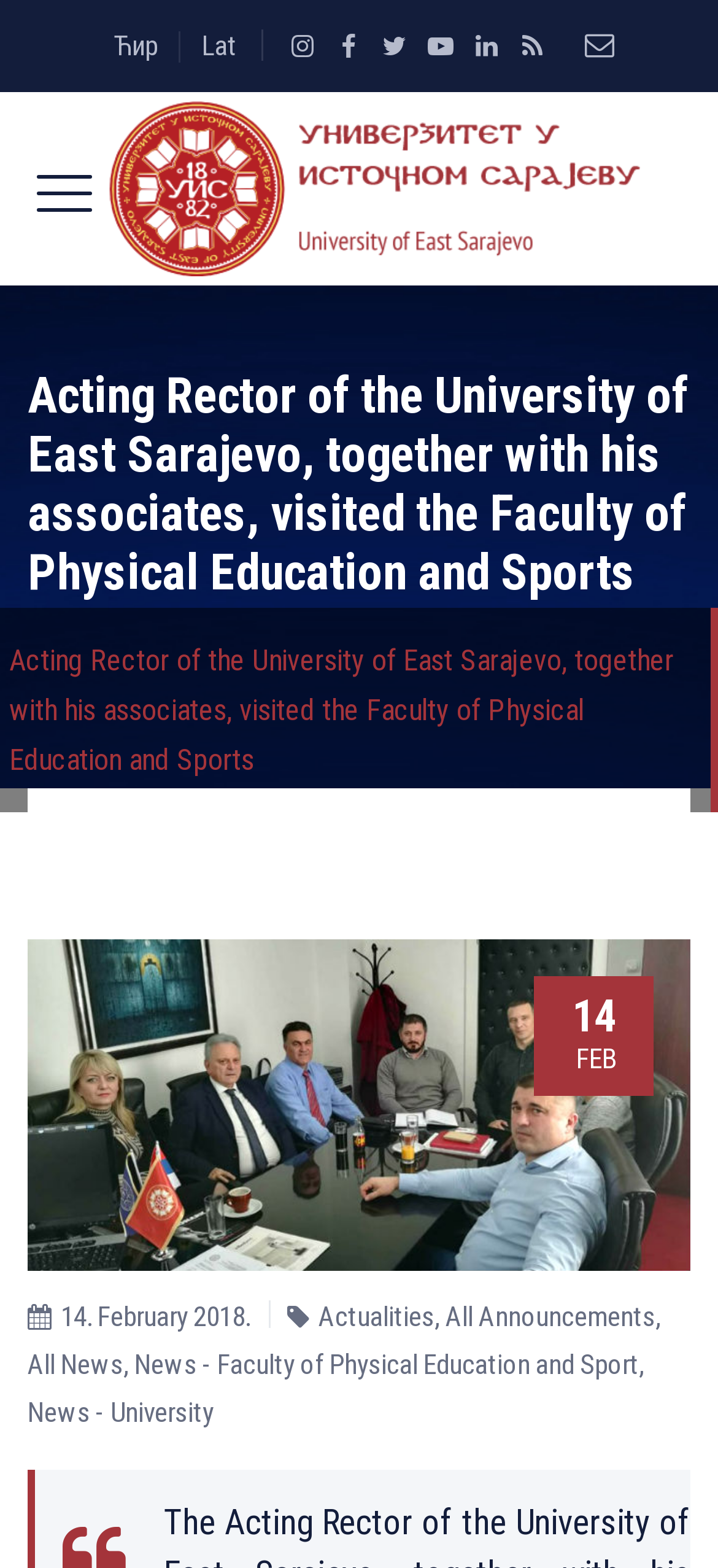Calculate the bounding box coordinates for the UI element based on the following description: "Accessibility". Ensure the coordinates are four float numbers between 0 and 1, i.e., [left, top, right, bottom].

None